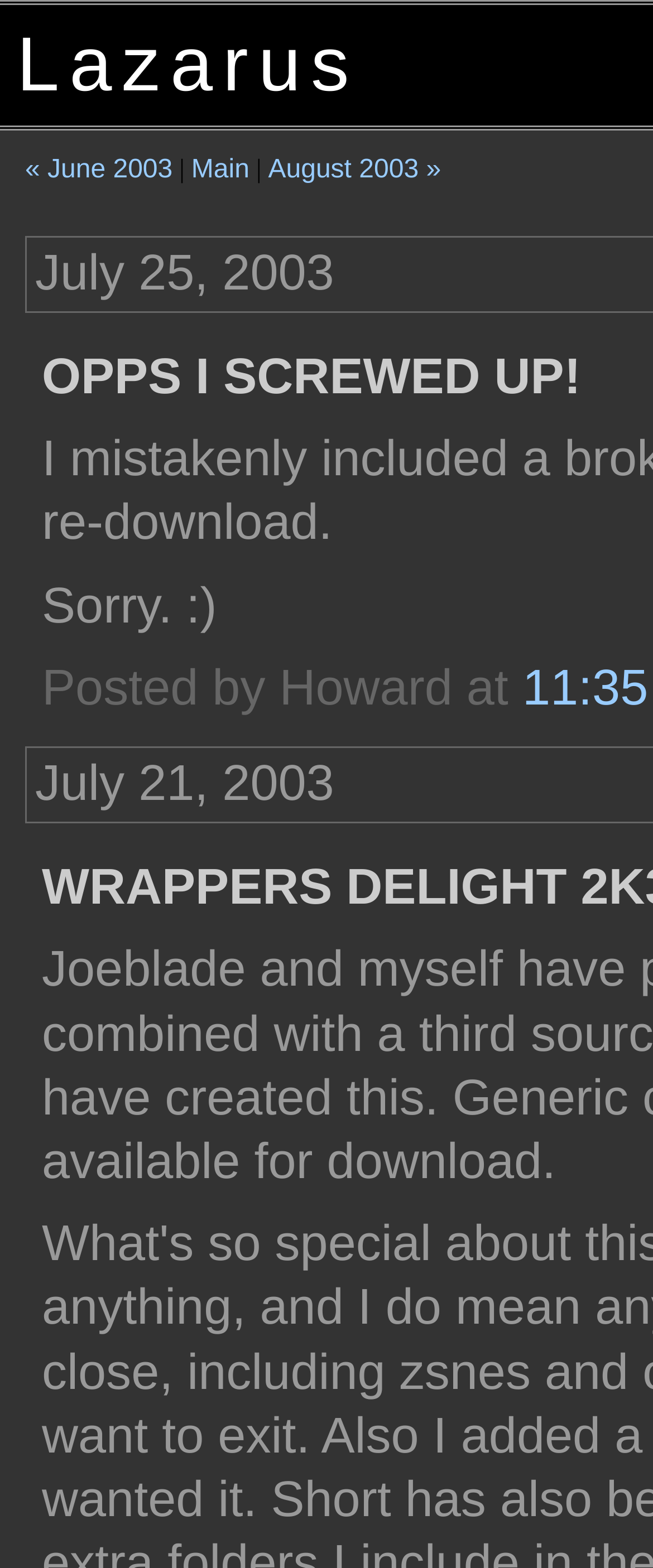Answer briefly with one word or phrase:
How many posts are on this webpage?

2